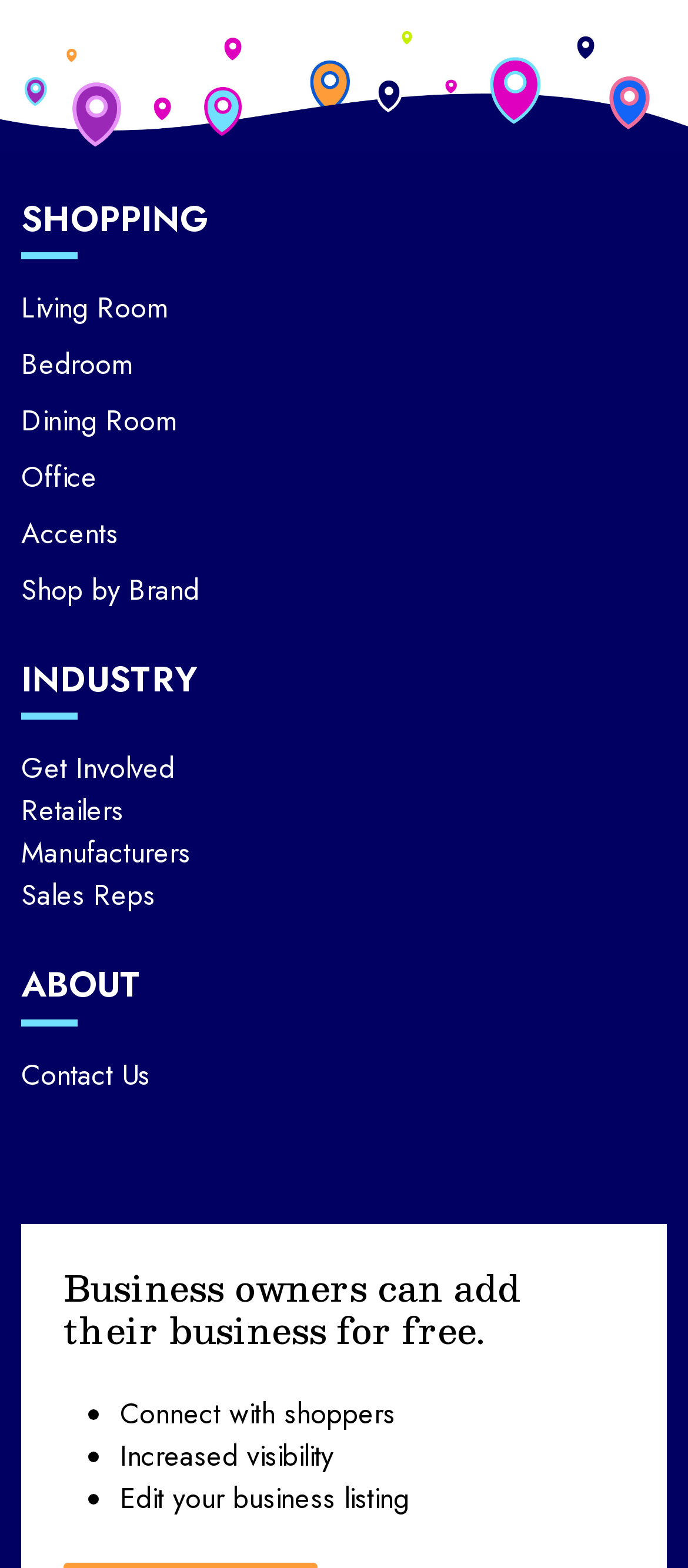Provide your answer to the question using just one word or phrase: What are the benefits of adding a business listing?

Connect with shoppers